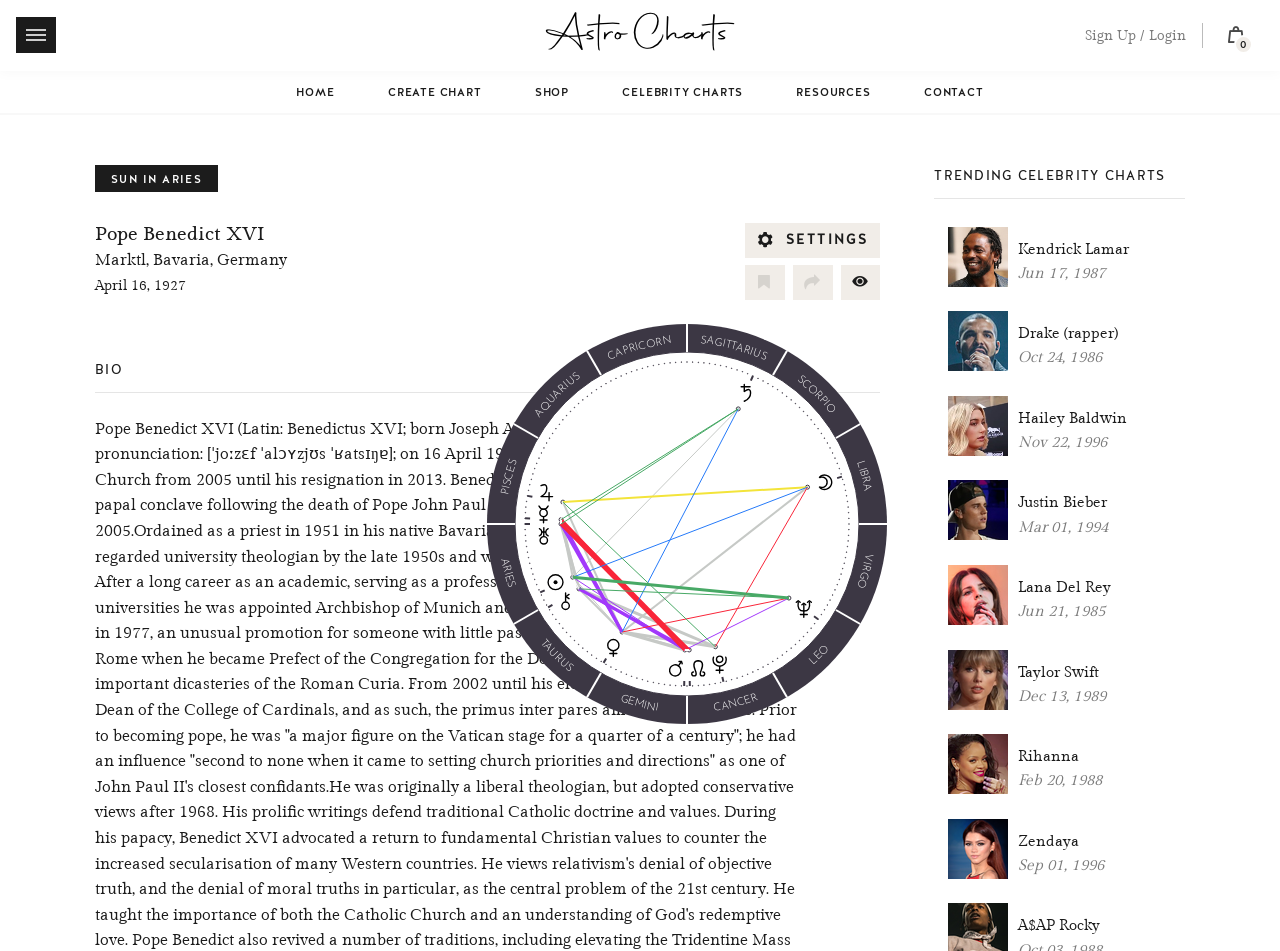What is the zodiac sign of Pope Benedict XVI? Refer to the image and provide a one-word or short phrase answer.

Aries